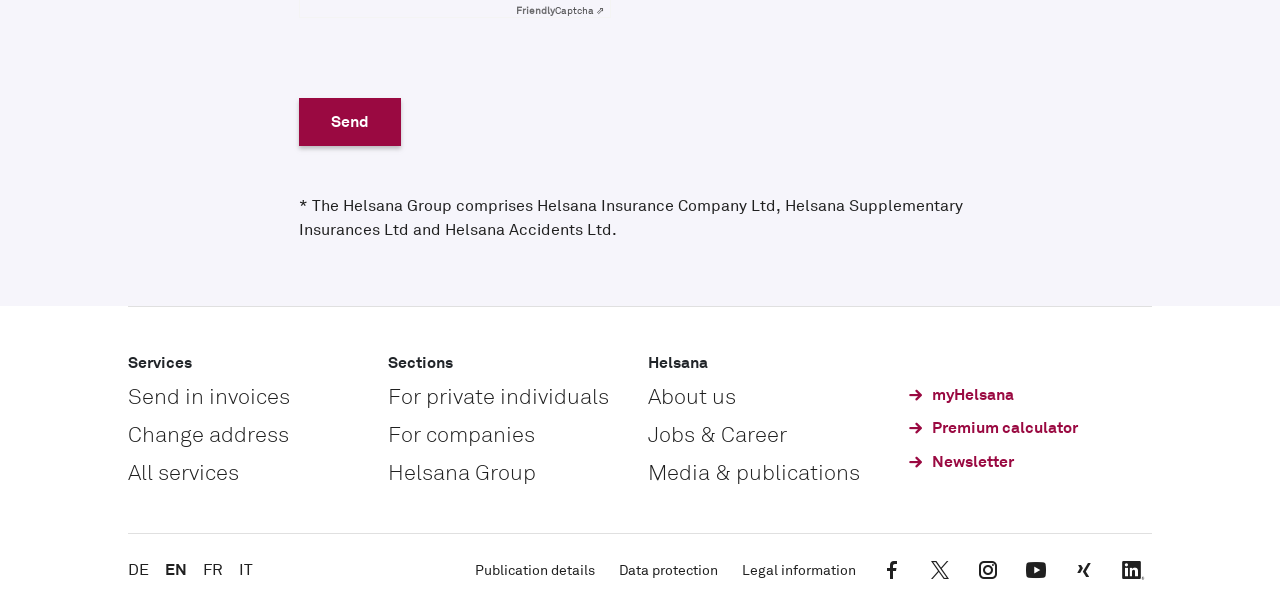From the webpage screenshot, predict the bounding box of the UI element that matches this description: "For companies".

[0.303, 0.738, 0.418, 0.788]